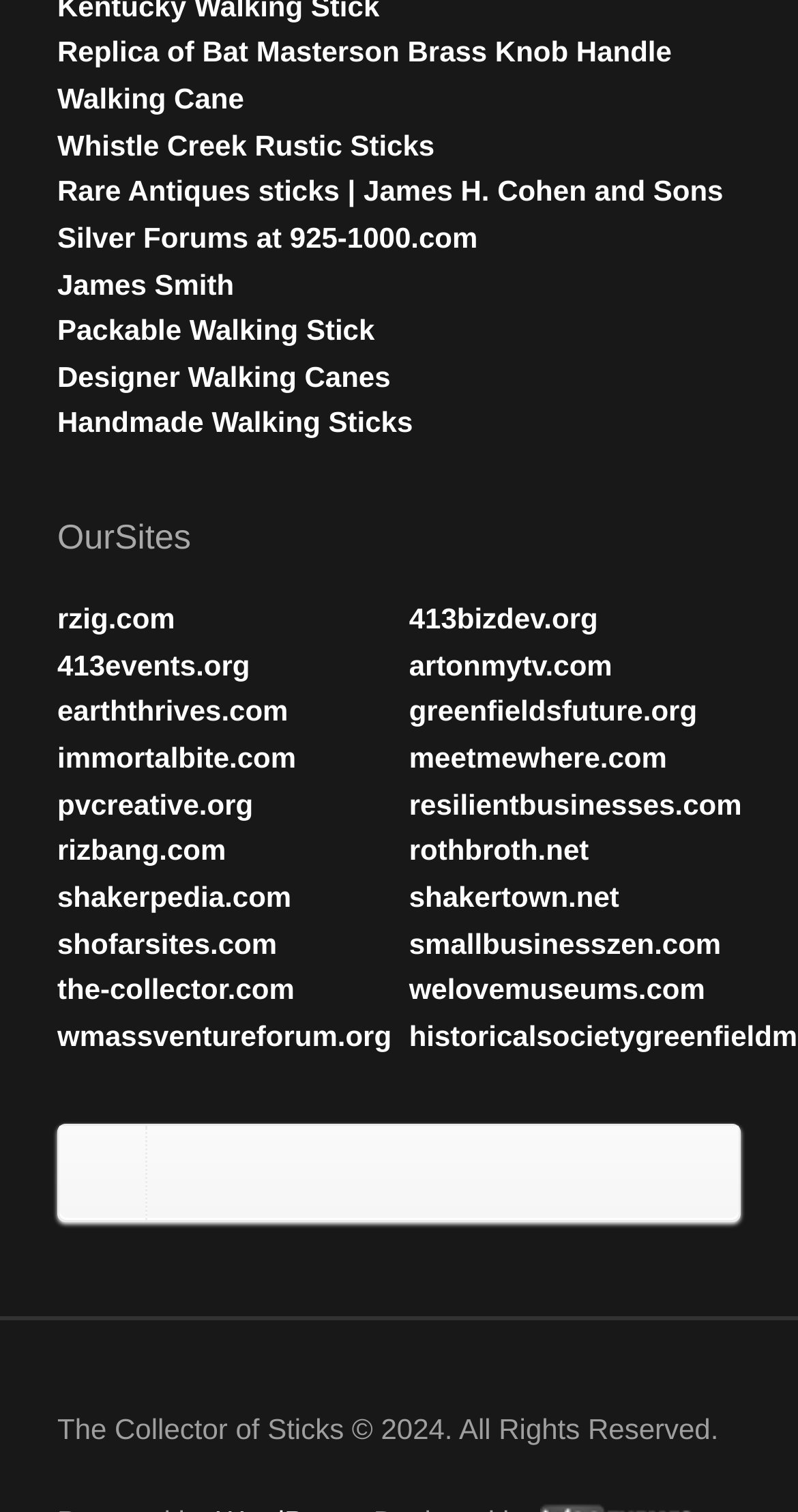Determine the bounding box coordinates for the area that should be clicked to carry out the following instruction: "Check The Collector of Sticks copyright information".

[0.072, 0.934, 0.9, 0.956]